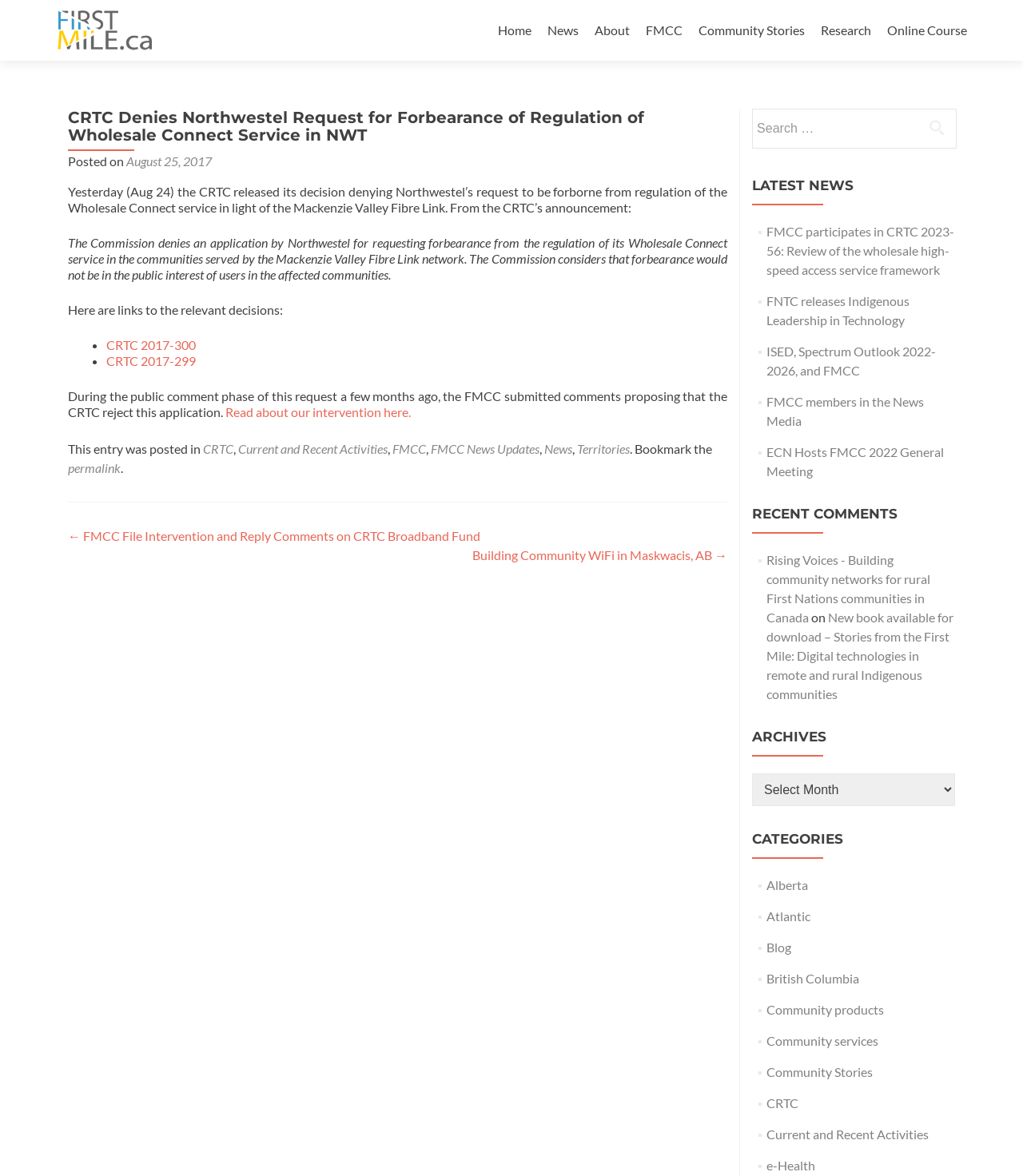Describe the entire webpage, focusing on both content and design.

The webpage is about FirstMile, a community-focused organization. At the top, there is a logo and a navigation menu with links to "Home", "News", "About", "FMCC", "Community Stories", "Research", and "Online Course". 

Below the navigation menu, there is a main article section. The article's title, "CRTC Denies Northwestel Request for Forbearance of Regulation of Wholesale Connect Service in NWT", is prominently displayed. The article discusses the CRTC's decision to deny Northwestel's request for forbearance from regulation of its Wholesale Connect service in the communities served by the Mackenzie Valley Fibre Link network. The article provides links to the relevant CRTC decisions and mentions that the FMCC submitted comments proposing that the CRTC reject this application.

On the right side of the page, there are several sections. The "Post navigation" section provides links to previous and next posts. The "Search" section allows users to search for specific content. The "LATEST NEWS" section displays a list of recent news articles, including "FMCC participates in CRTC 2023-56: Review of the wholesale high-speed access service framework" and "ISED, Spectrum Outlook 2022-2026, and FMCC". The "RECENT COMMENTS" section shows a list of recent comments, including "Rising Voices - Building community networks for rural First Nations communities in Canada". The "ARCHIVES" section provides access to archived content, and the "CATEGORIES" section lists various categories, such as "Alberta", "Atlantic", "Blog", and "CRTC".